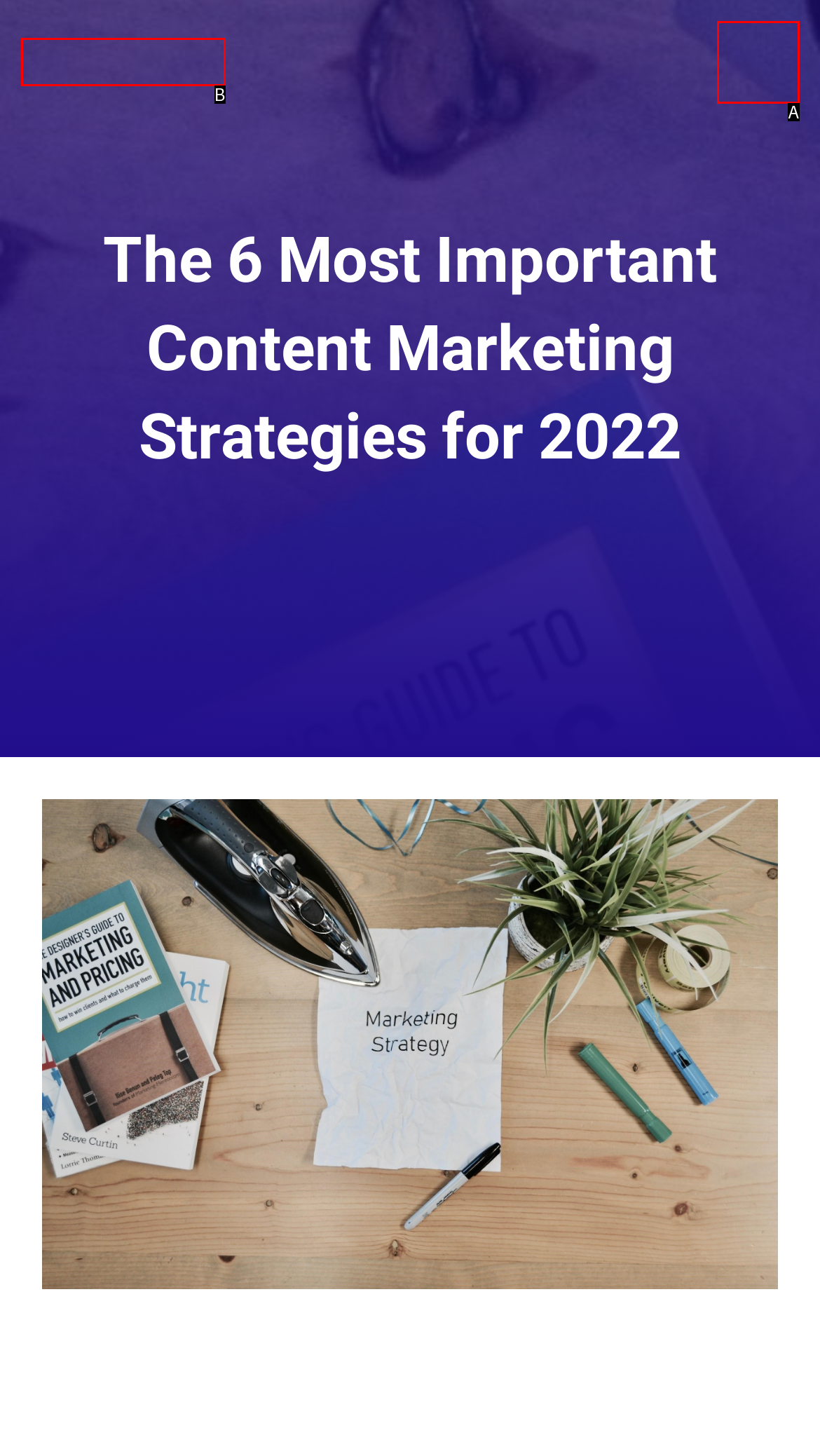Select the HTML element that corresponds to the description: Menu
Reply with the letter of the correct option from the given choices.

A